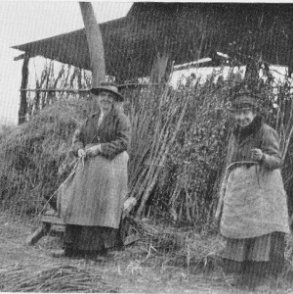Answer with a single word or phrase: 
What is the structure behind the women used for?

Storing materials